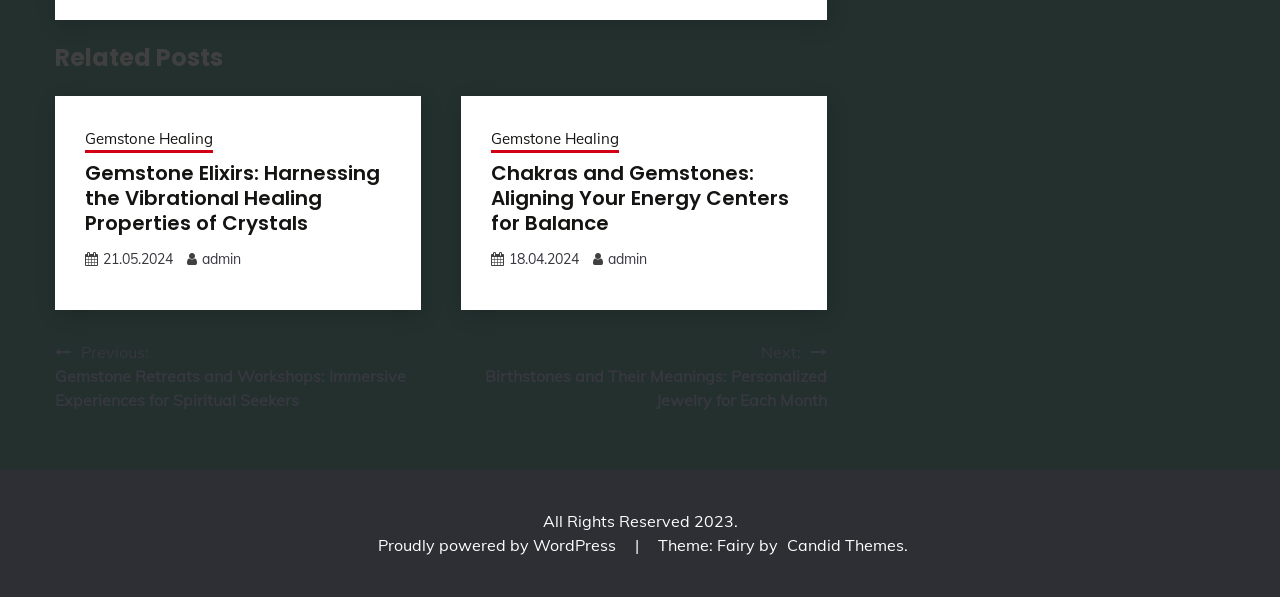Provide the bounding box coordinates, formatted as (top-left x, top-left y, bottom-right x, bottom-right y), with all values being floating point numbers between 0 and 1. Identify the bounding box of the UI element that matches the description: admin

[0.475, 0.419, 0.505, 0.449]